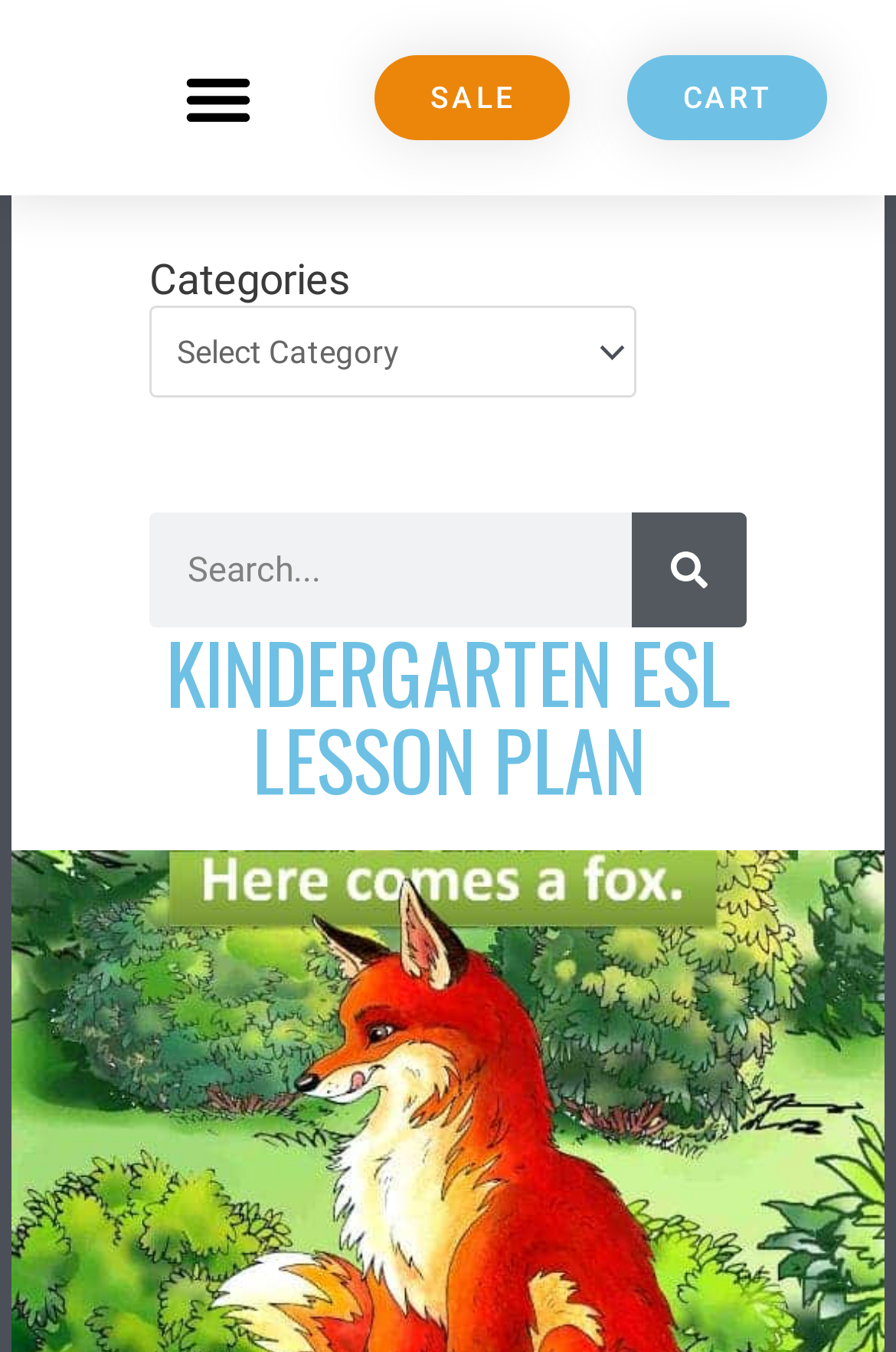Please find and generate the text of the main header of the webpage.

KINDERGARTEN ESL LESSON PLAN